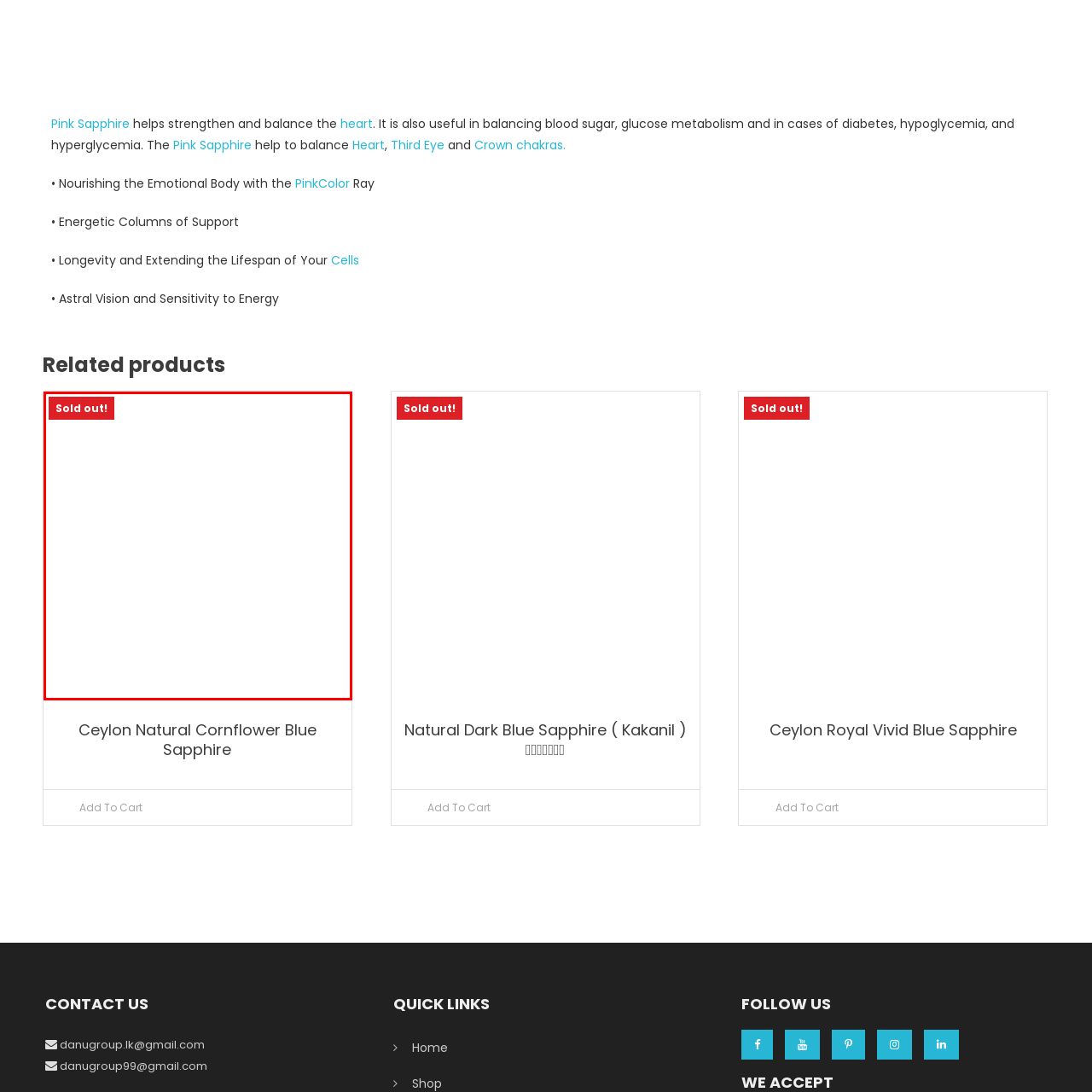Please look at the image highlighted by the red box, Where is the sapphire from?
 Provide your answer using a single word or phrase.

Ratnapura, Sri Lanka